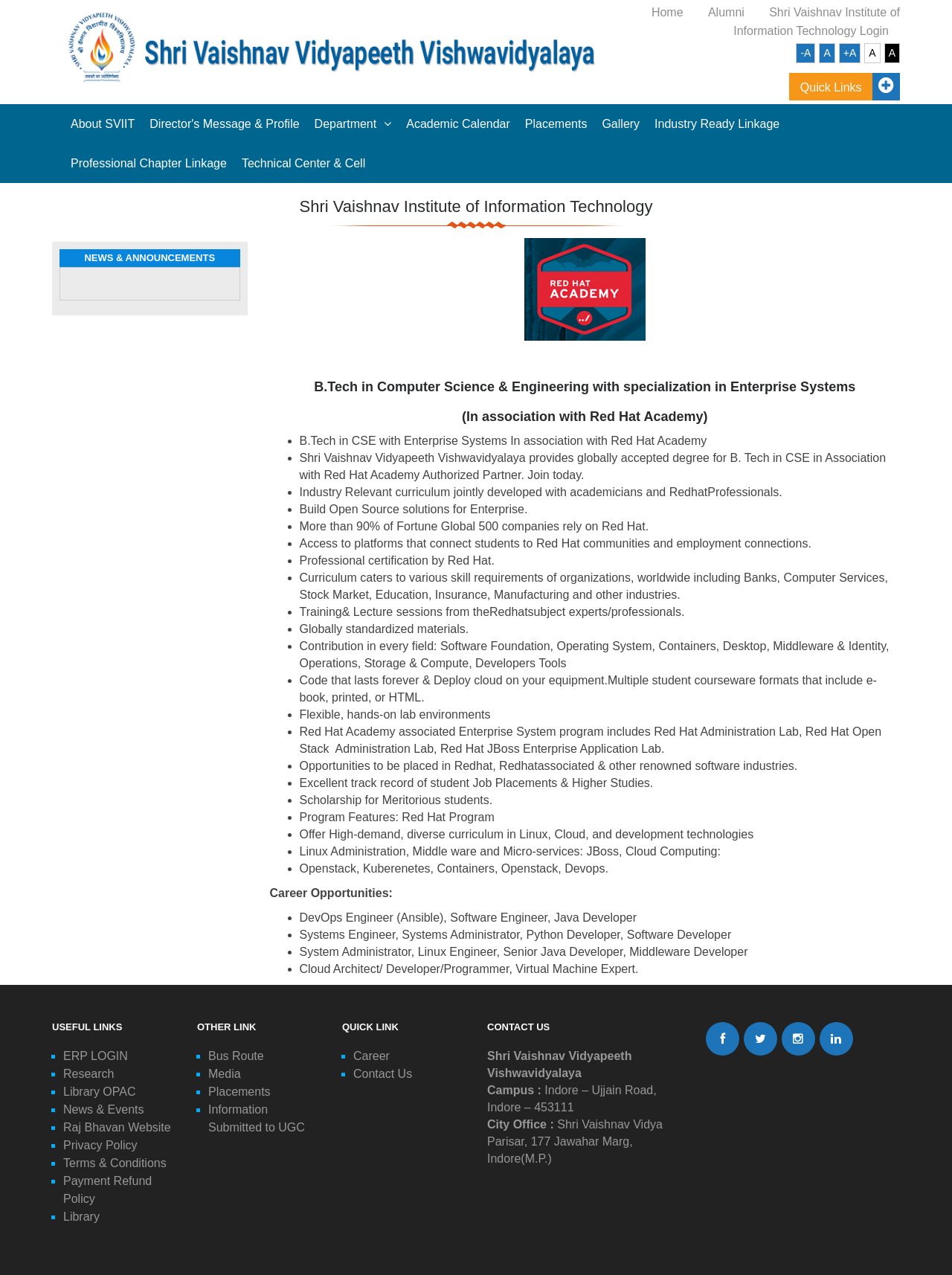What is the specialization of the B.Tech program?
We need a detailed and meticulous answer to the question.

The specialization of the B.Tech program can be found in the heading element with the text 'B.Tech in Computer Science & Engineering with specialization in Enterprise Systems' located in the middle of the webpage.